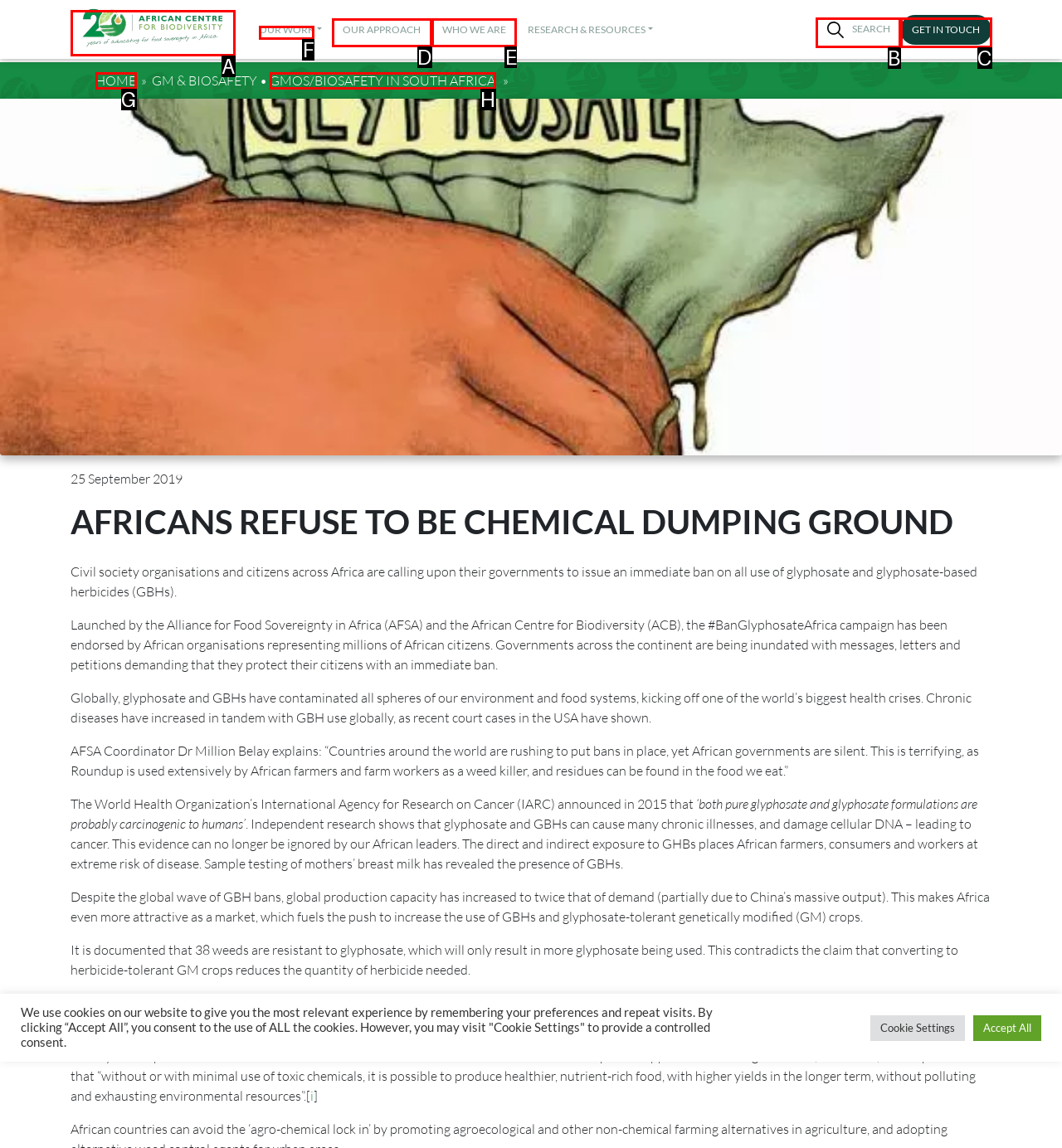Select the appropriate bounding box to fulfill the task: Go to OUR WORK page Respond with the corresponding letter from the choices provided.

F